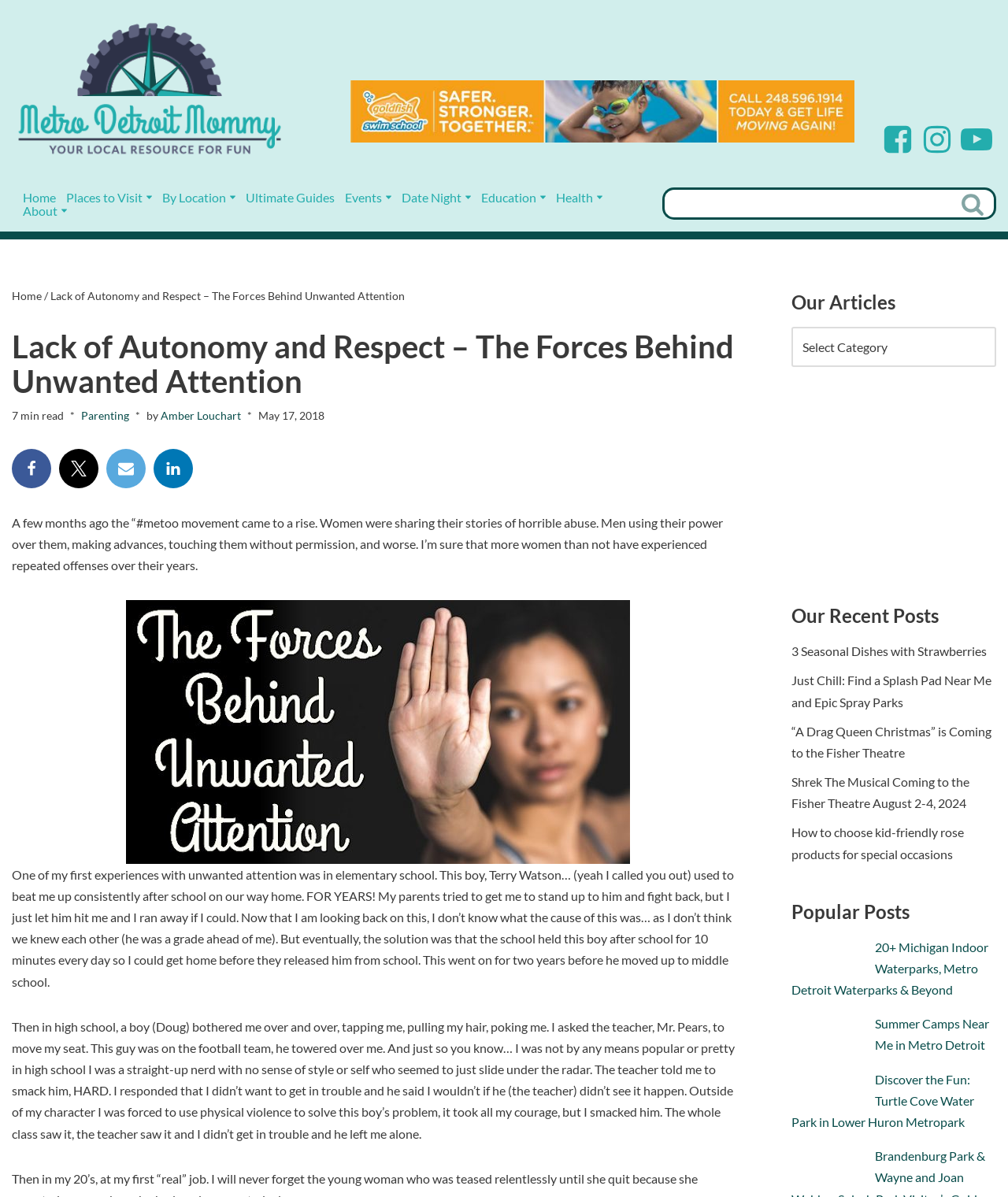Respond to the following question with a brief word or phrase:
What is the author of the article?

Amber Louchart